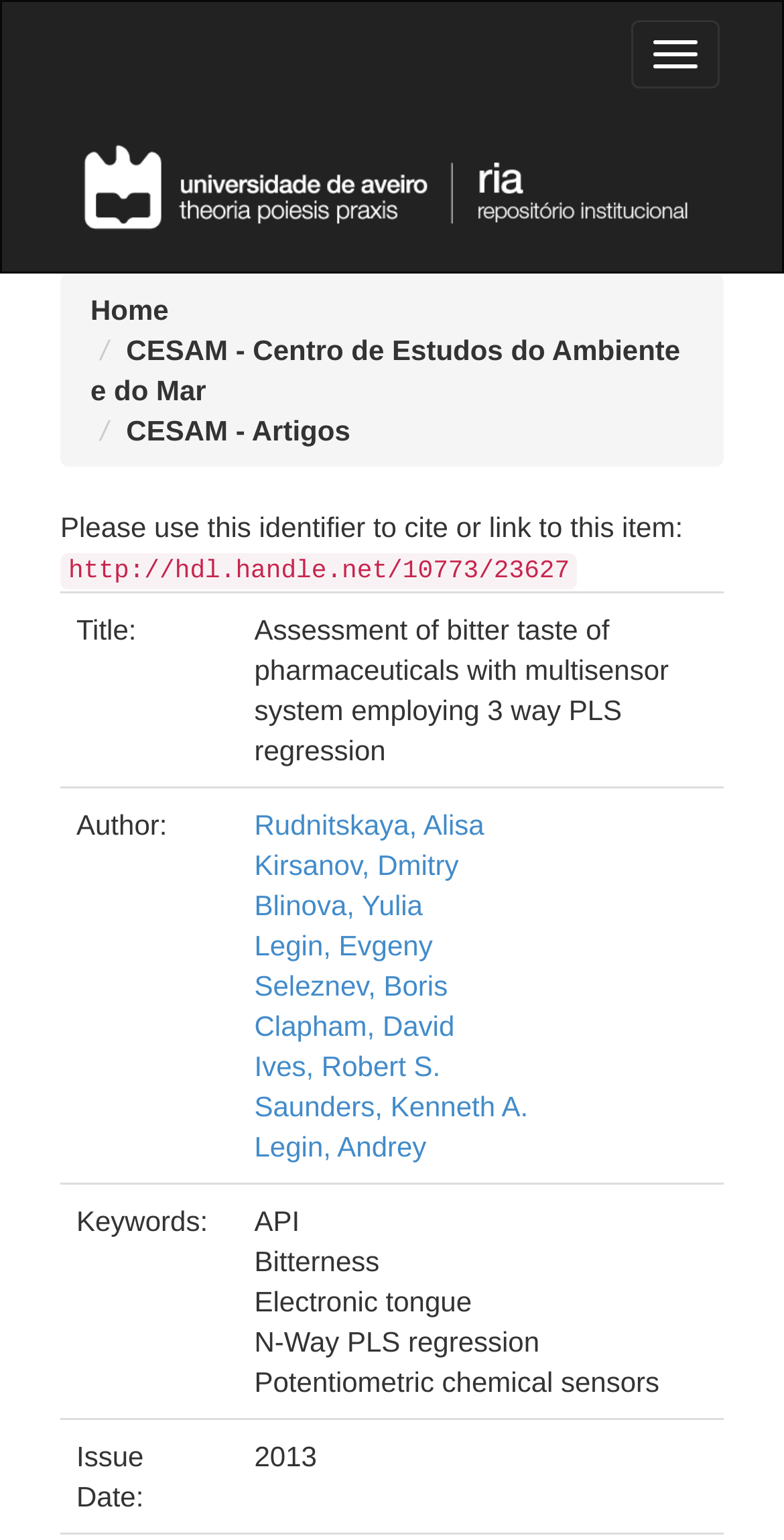Identify the bounding box coordinates of the section to be clicked to complete the task described by the following instruction: "Click on the author Rudnitskaya, Alisa". The coordinates should be four float numbers between 0 and 1, formatted as [left, top, right, bottom].

[0.324, 0.525, 0.618, 0.545]